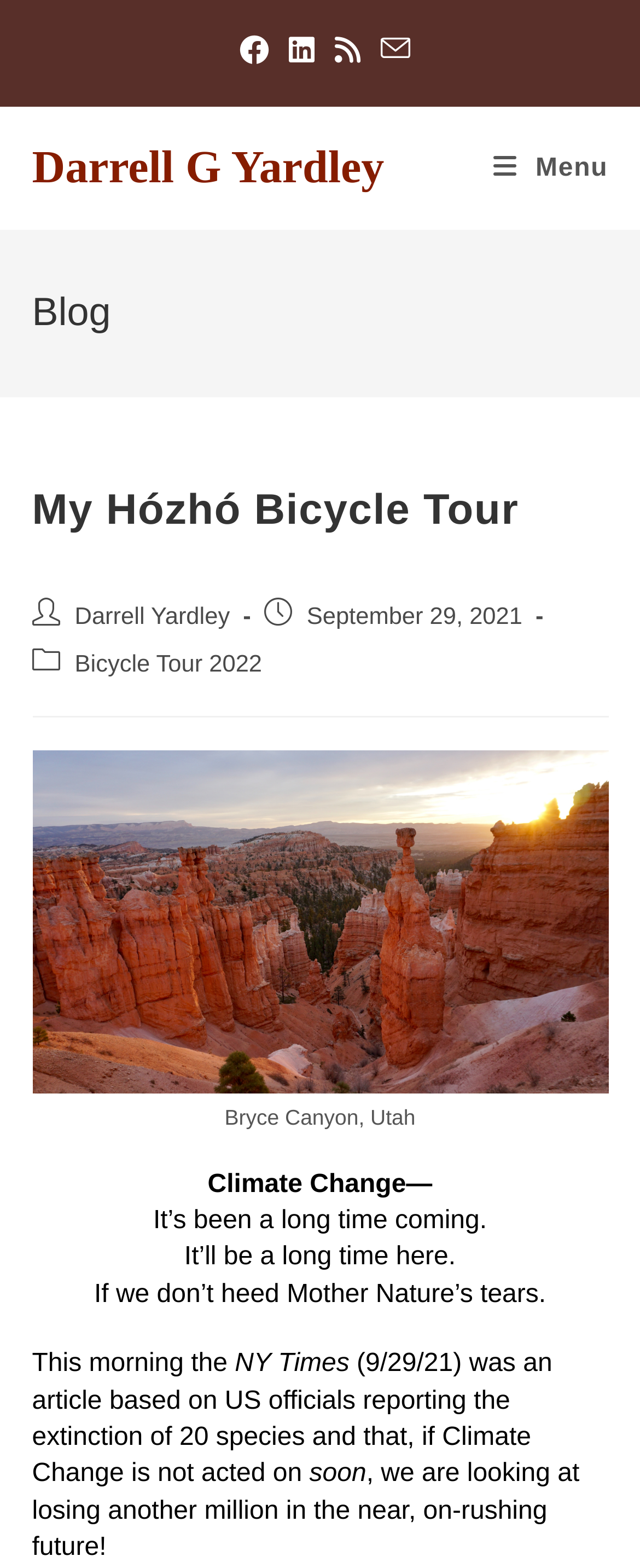What is the topic discussed in the webpage? From the image, respond with a single word or brief phrase.

Climate Change